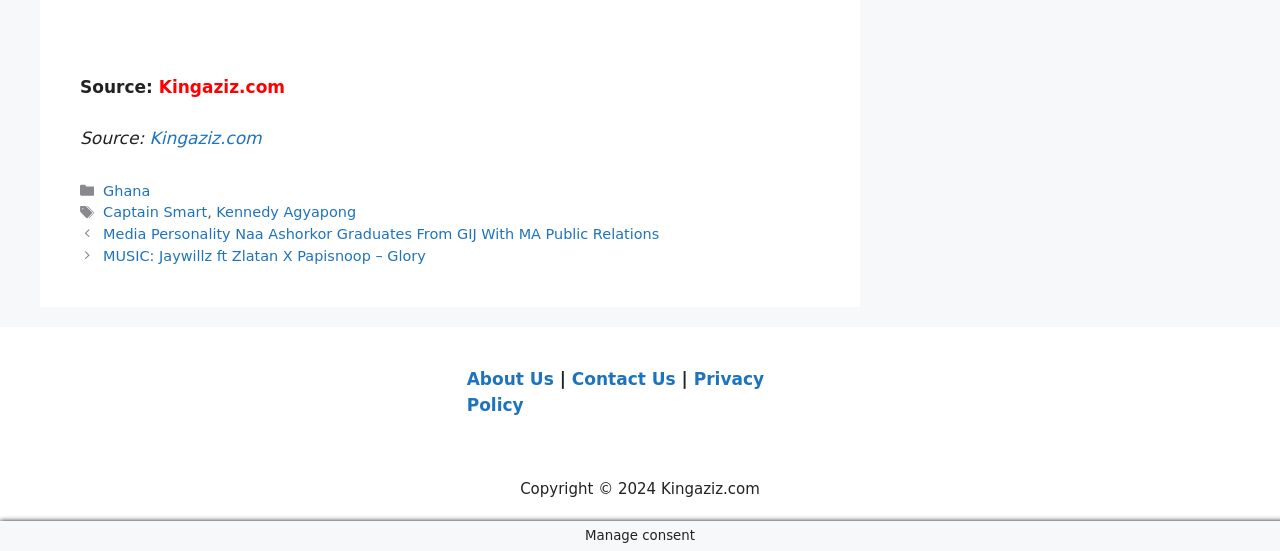What is the copyright year?
Please ensure your answer is as detailed and informative as possible.

I looked at the content info section at the bottom of the page and found the copyright information, which includes the year 2024.